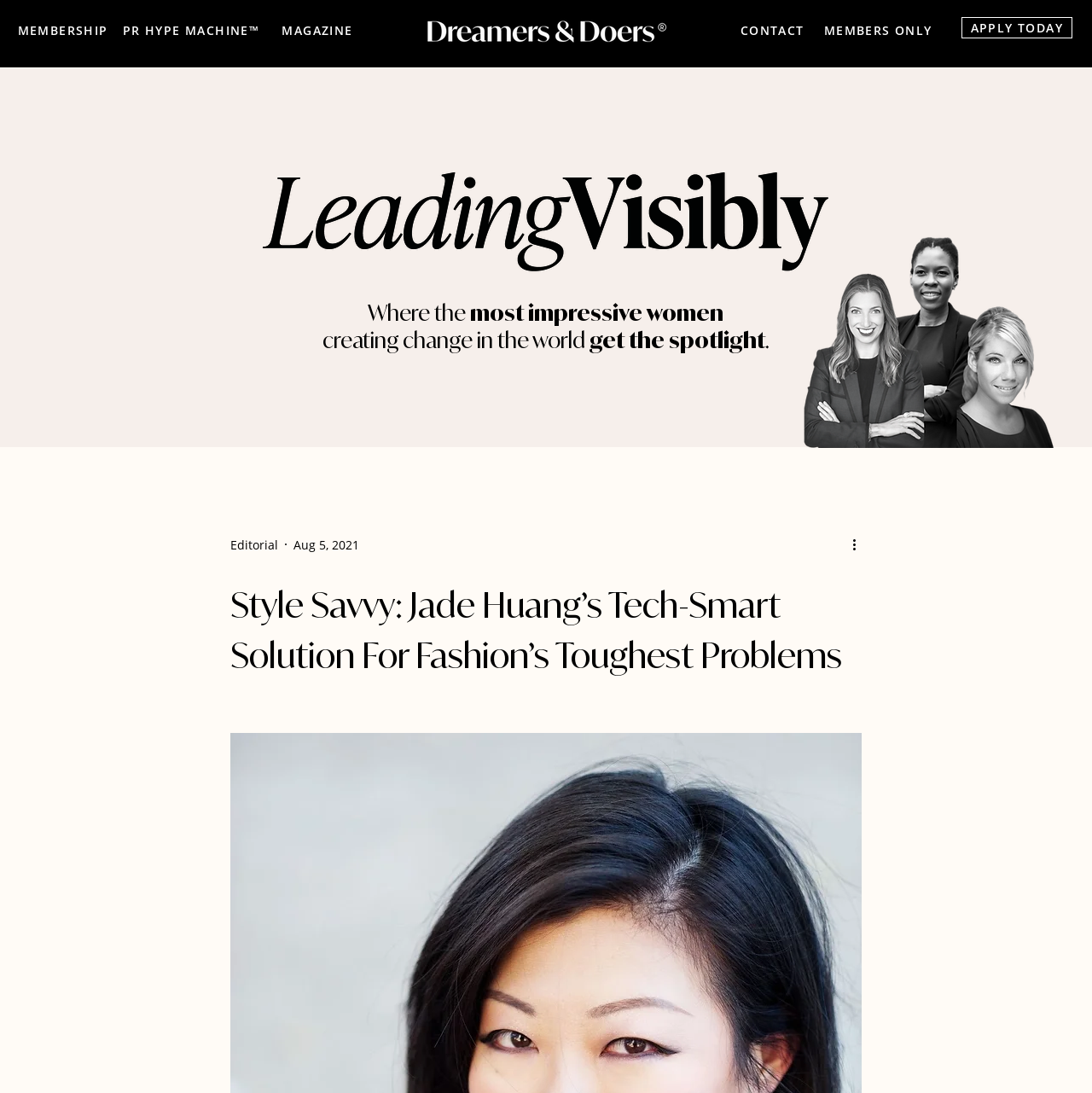Please find the bounding box coordinates of the clickable region needed to complete the following instruction: "Apply for membership". The bounding box coordinates must consist of four float numbers between 0 and 1, i.e., [left, top, right, bottom].

[0.88, 0.016, 0.982, 0.035]